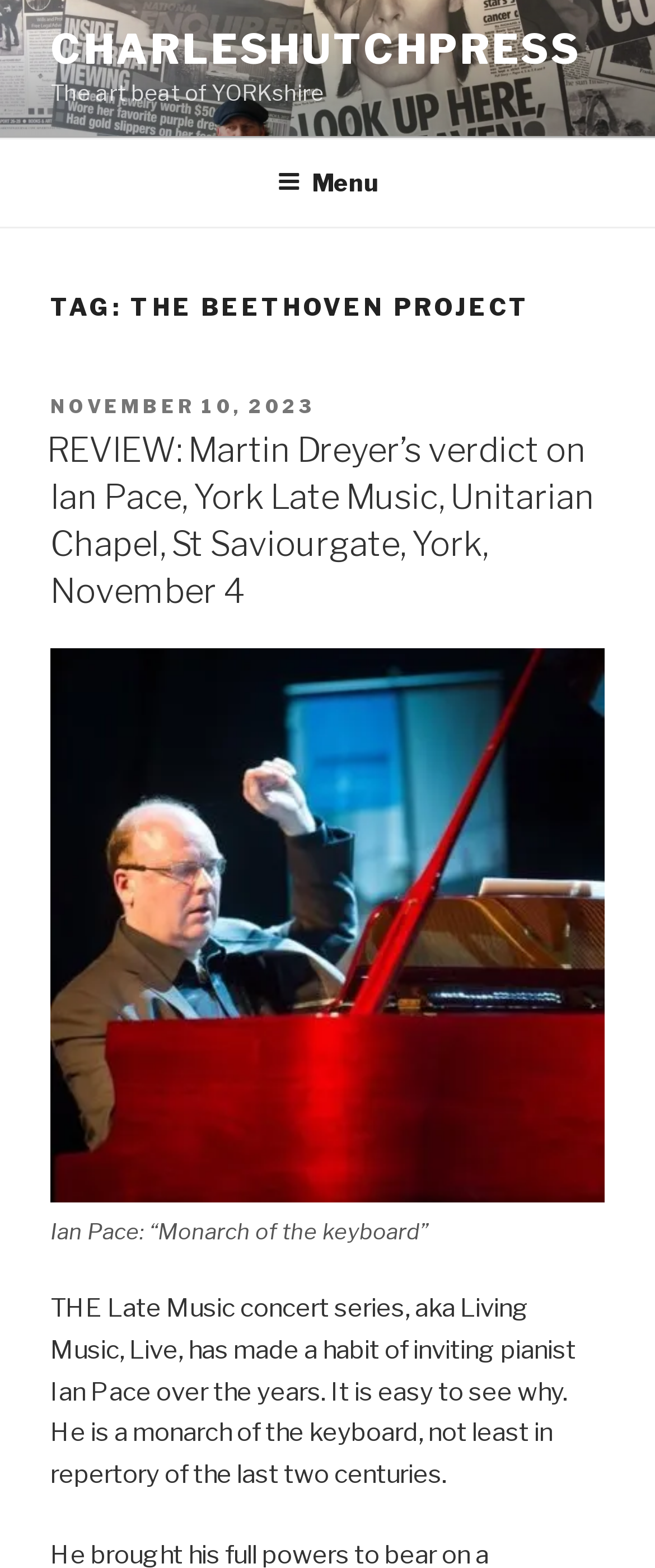What is the date of the concert mentioned in the article?
Refer to the image and provide a one-word or short phrase answer.

November 4